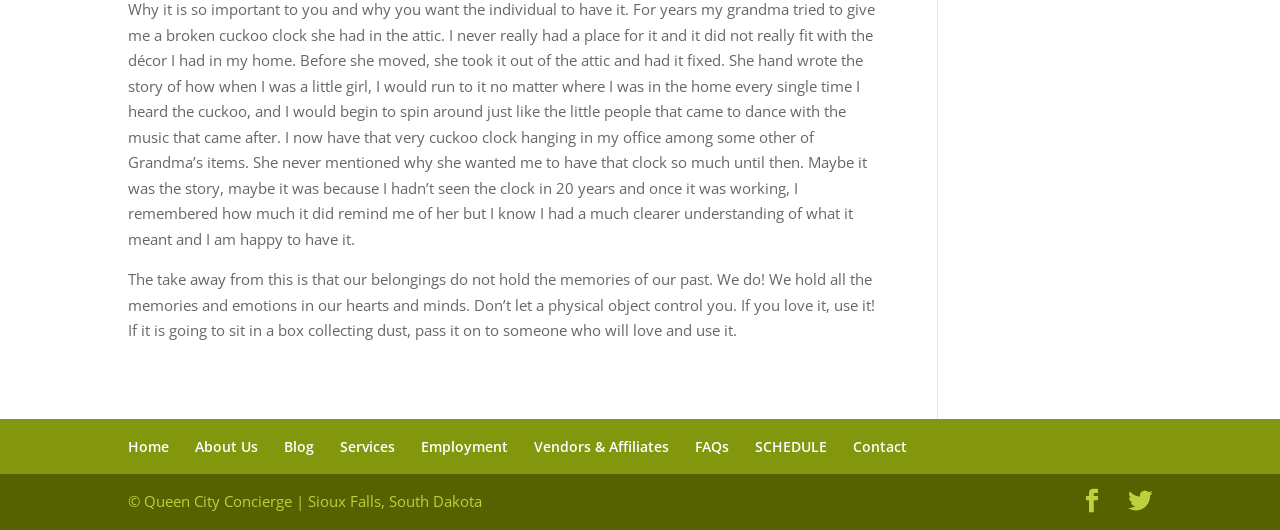Identify the bounding box of the UI component described as: "October 31, 2022January 23, 2024".

None